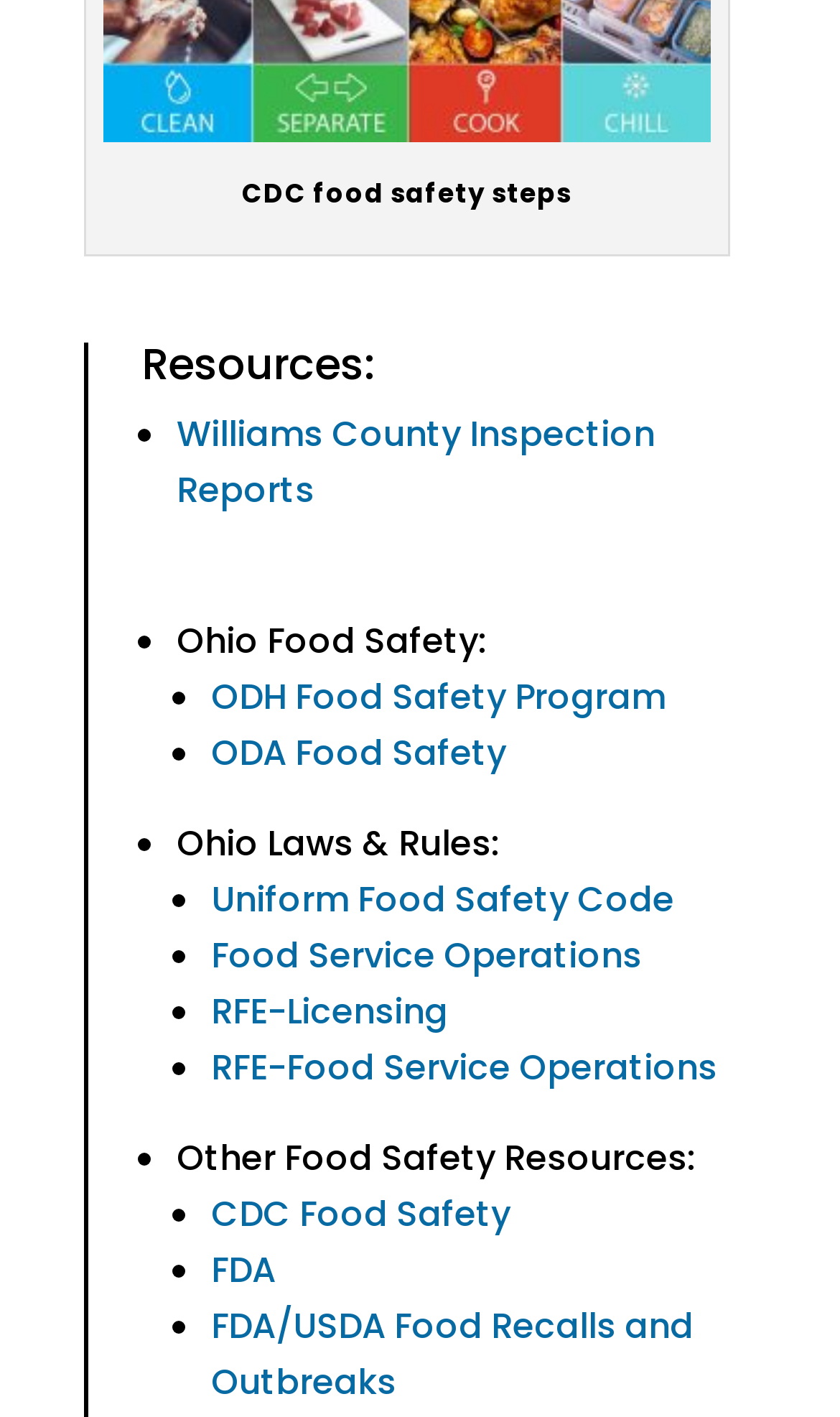Identify the bounding box coordinates for the region to click in order to carry out this instruction: "Access ODH Food Safety Program". Provide the coordinates using four float numbers between 0 and 1, formatted as [left, top, right, bottom].

[0.251, 0.475, 0.803, 0.51]